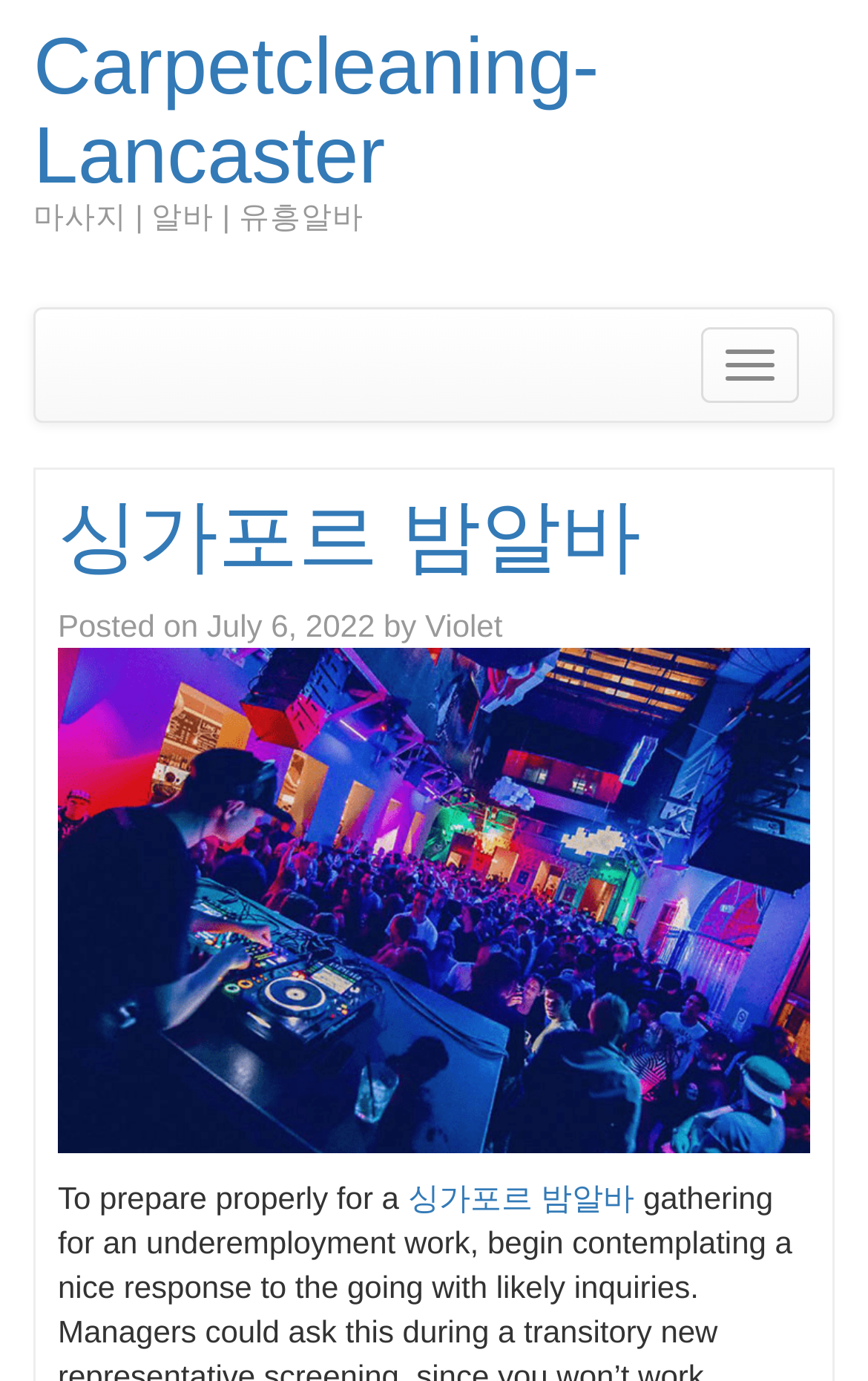What is the name of the author?
Provide an in-depth and detailed answer to the question.

The name of the author can be found in the middle of the webpage, which is 'Violet'. This is indicated by the link element with the text 'Violet'.